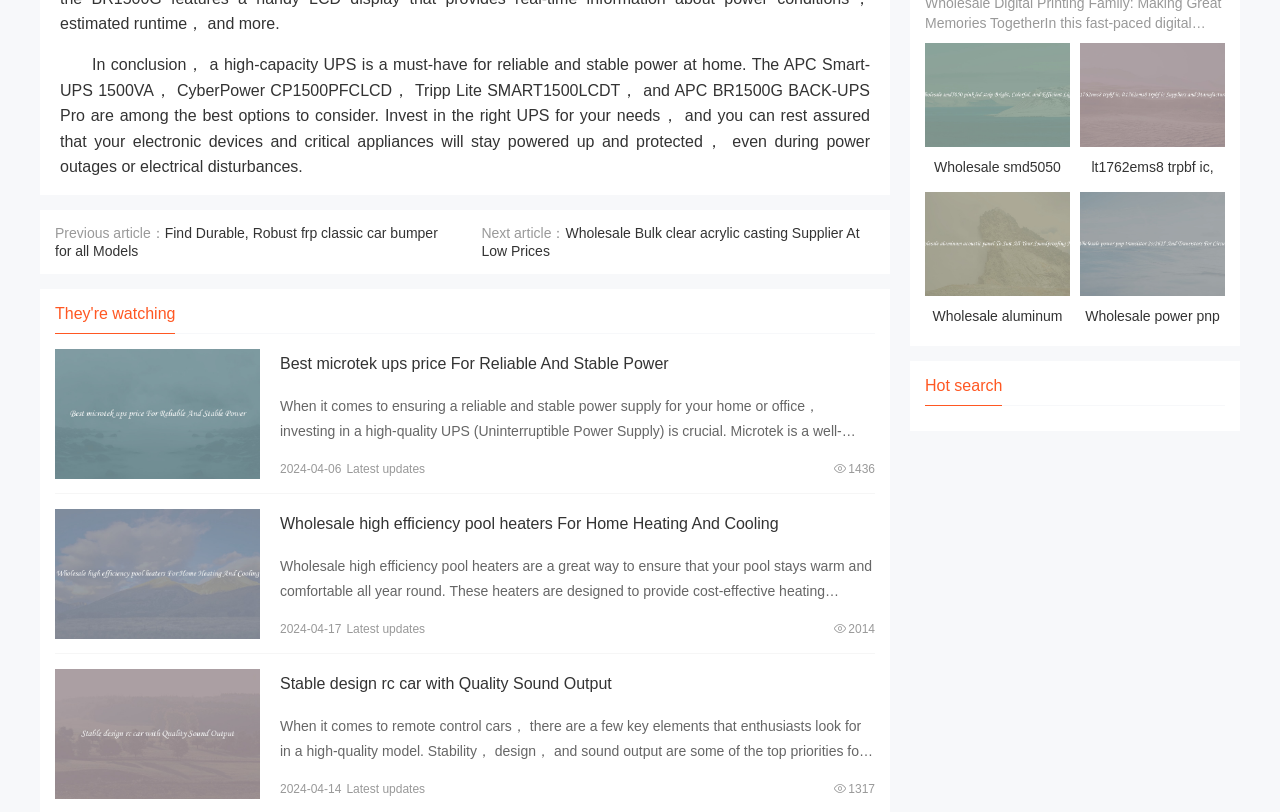Please give the bounding box coordinates of the area that should be clicked to fulfill the following instruction: "View details of the Wholesale smd5050 pink led strip". The coordinates should be in the format of four float numbers from 0 to 1, i.e., [left, top, right, bottom].

[0.723, 0.053, 0.836, 0.224]